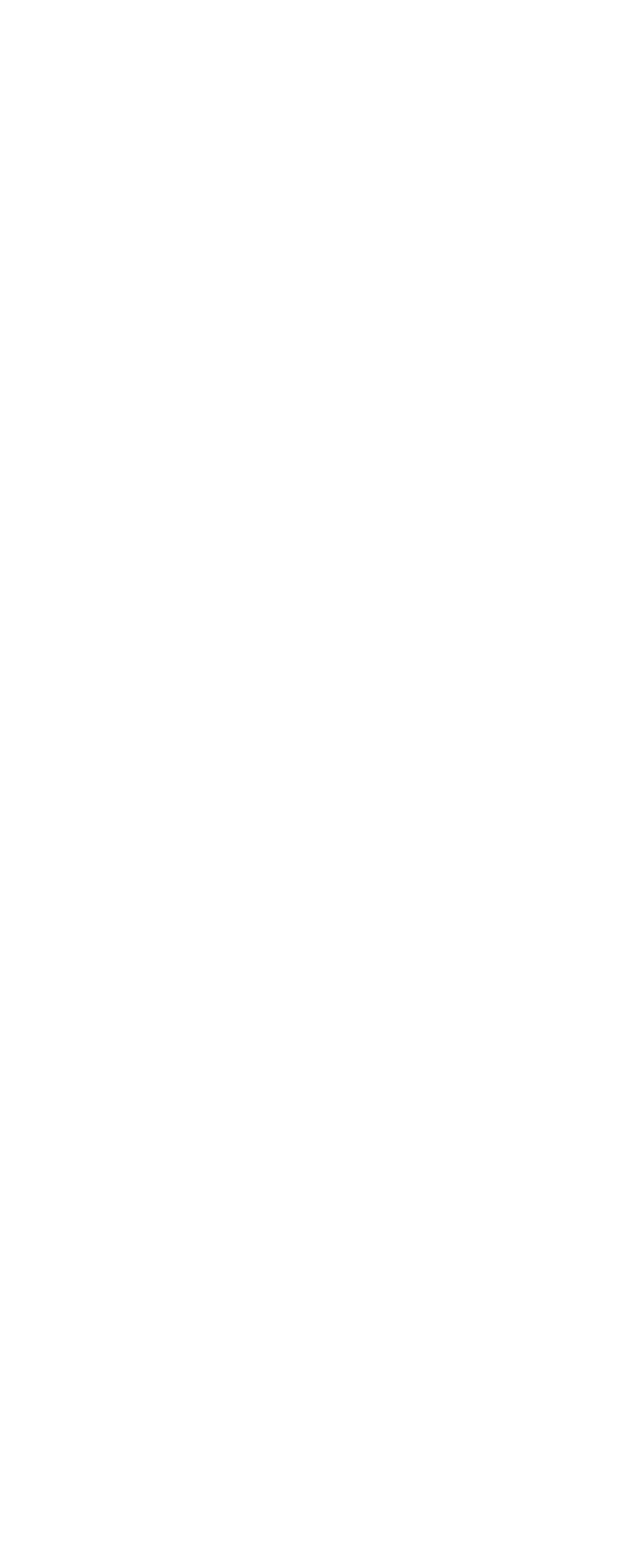Respond to the following query with just one word or a short phrase: 
What is the profession of Miguel Sequeiros?

Back End Developer